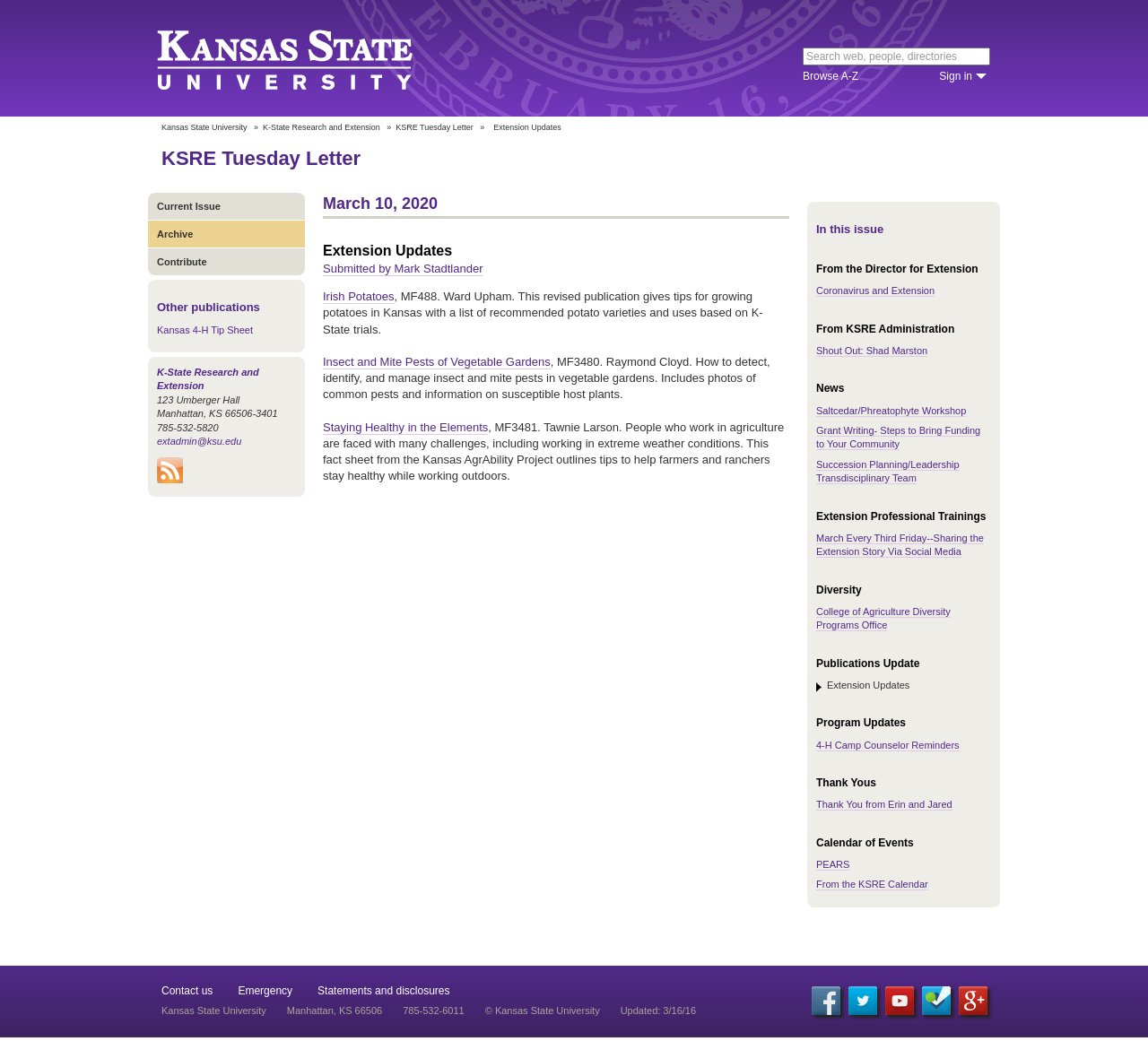How many links are there in the 'In this issue' section?
Look at the image and provide a short answer using one word or a phrase.

5